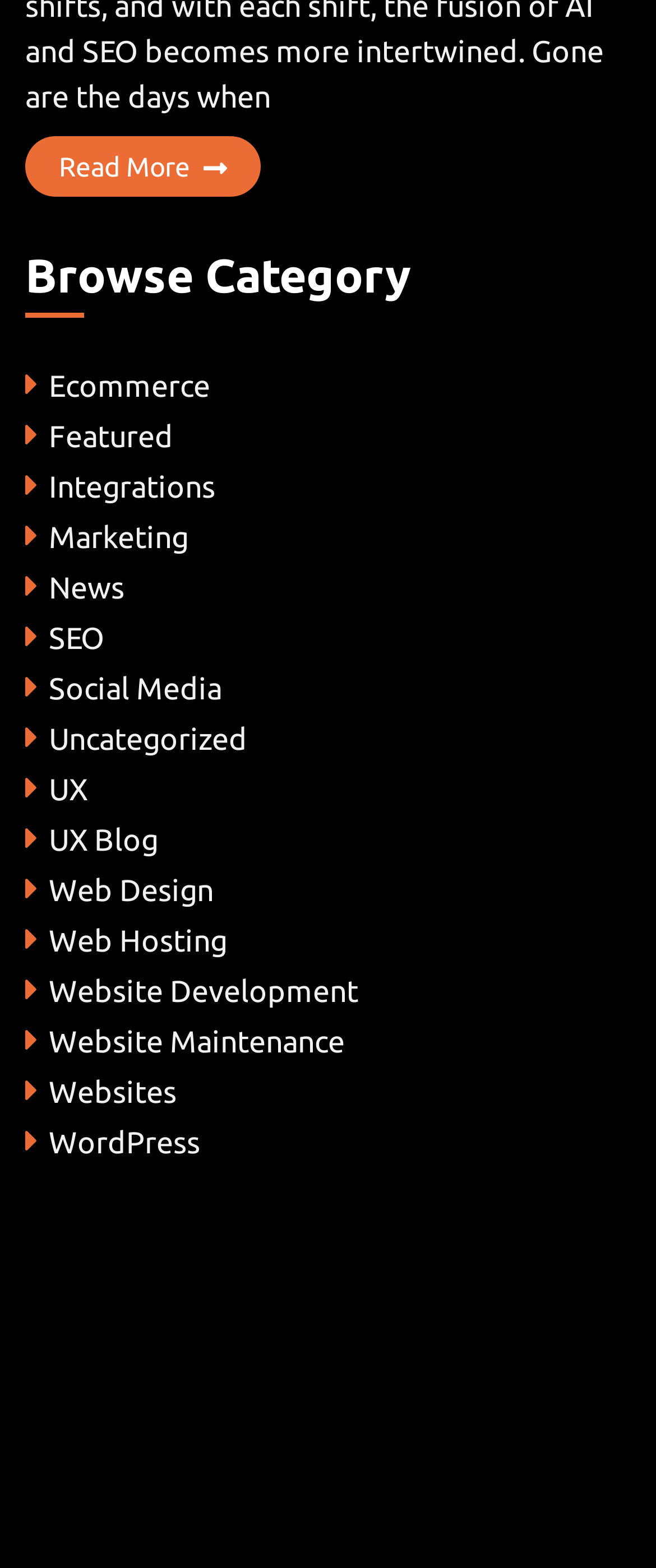Identify the bounding box coordinates of the area that should be clicked in order to complete the given instruction: "Check out Top SEO Agency". The bounding box coordinates should be four float numbers between 0 and 1, i.e., [left, top, right, bottom].

[0.038, 0.905, 0.462, 0.926]